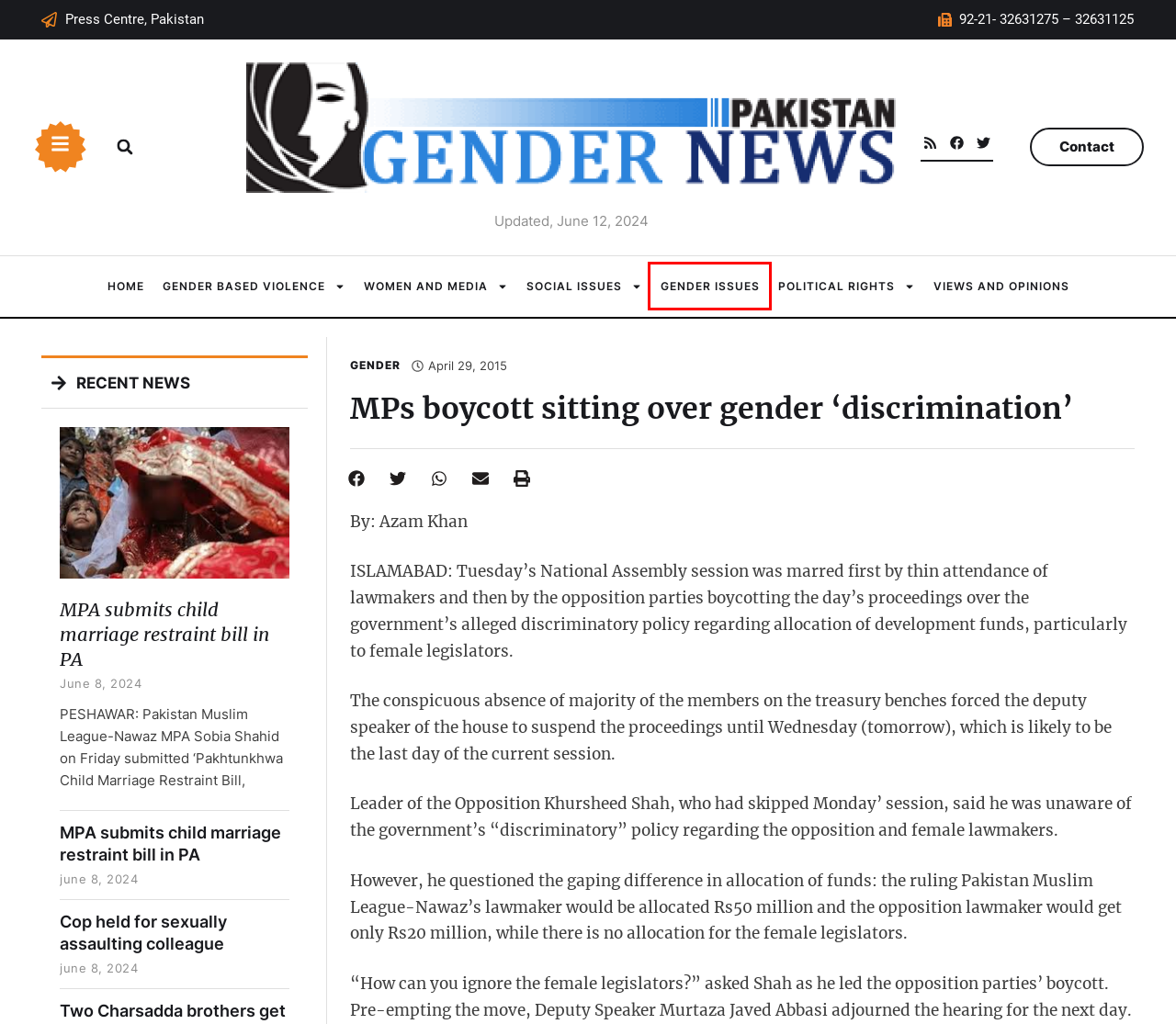Look at the screenshot of a webpage that includes a red bounding box around a UI element. Select the most appropriate webpage description that matches the page seen after clicking the highlighted element. Here are the candidates:
A. April 29, 2015 – Pakistan Gender News
B. Gender Issues – Pakistan Gender News
C. Social Issues – Pakistan Gender News
D. Women and Media – Pakistan Gender News
E. Contact Us – Pakistan Gender News
F. MPA submits child marriage restraint bill in PA – Pakistan Gender News
G. Views and Opinions – Pakistan Gender News
H. Pakistan Gender News – Voice of Gender News From Pakistan

B